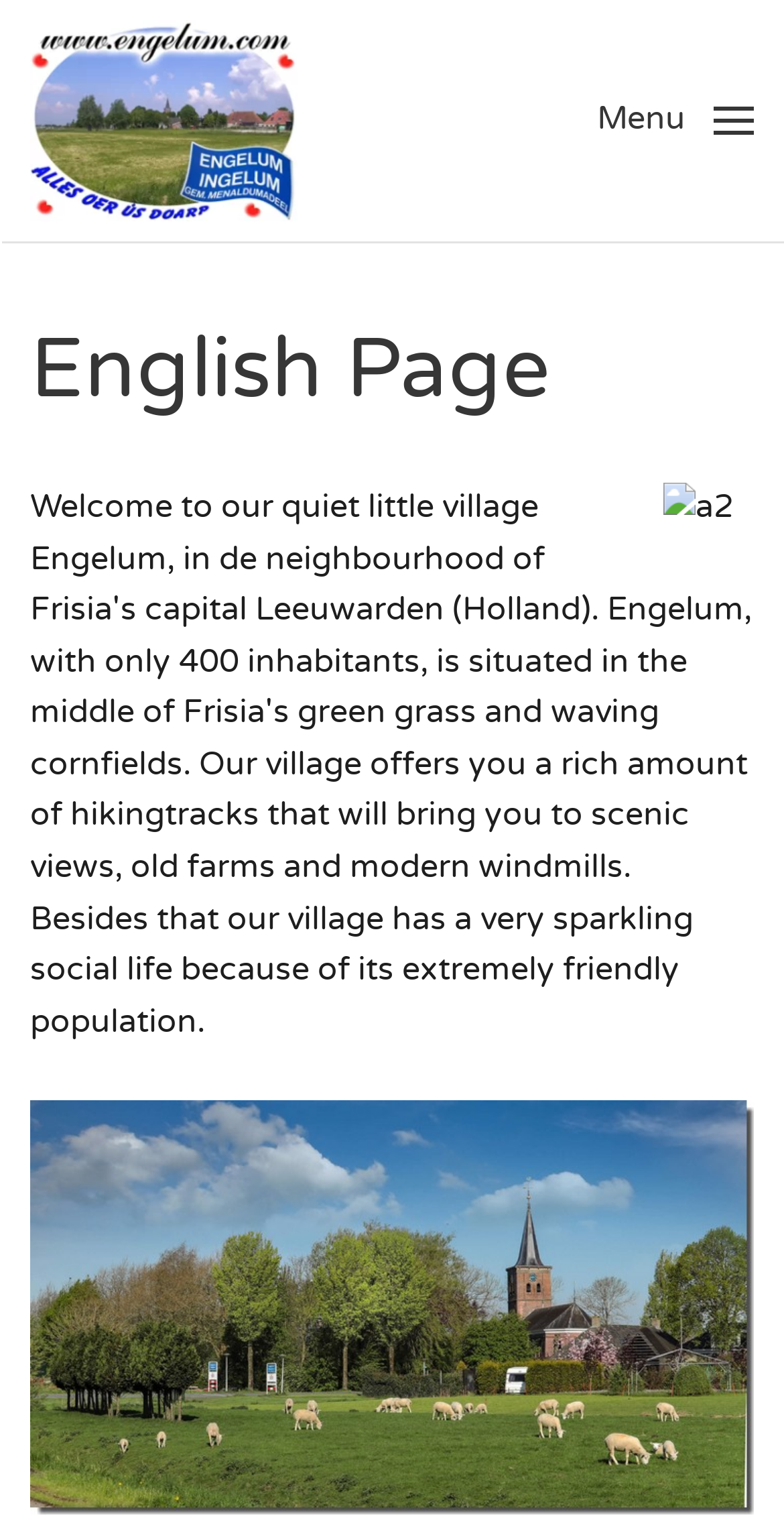Is there a 'Back to home' link on the webpage?
Based on the image, respond with a single word or phrase.

Yes